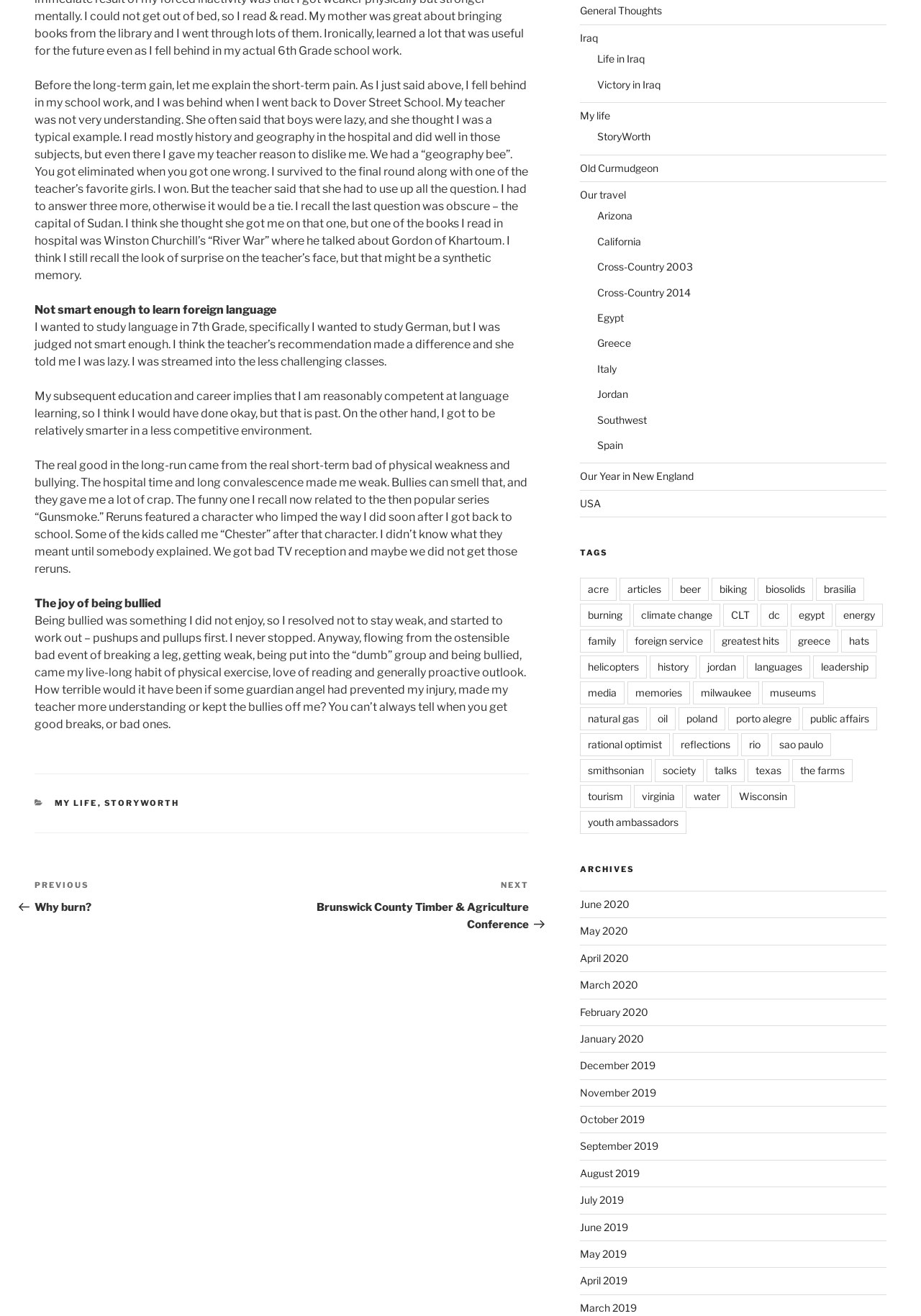What is the name of the conference mentioned?
Based on the image, provide your answer in one word or phrase.

Brunswick County Timber & Agriculture Conference